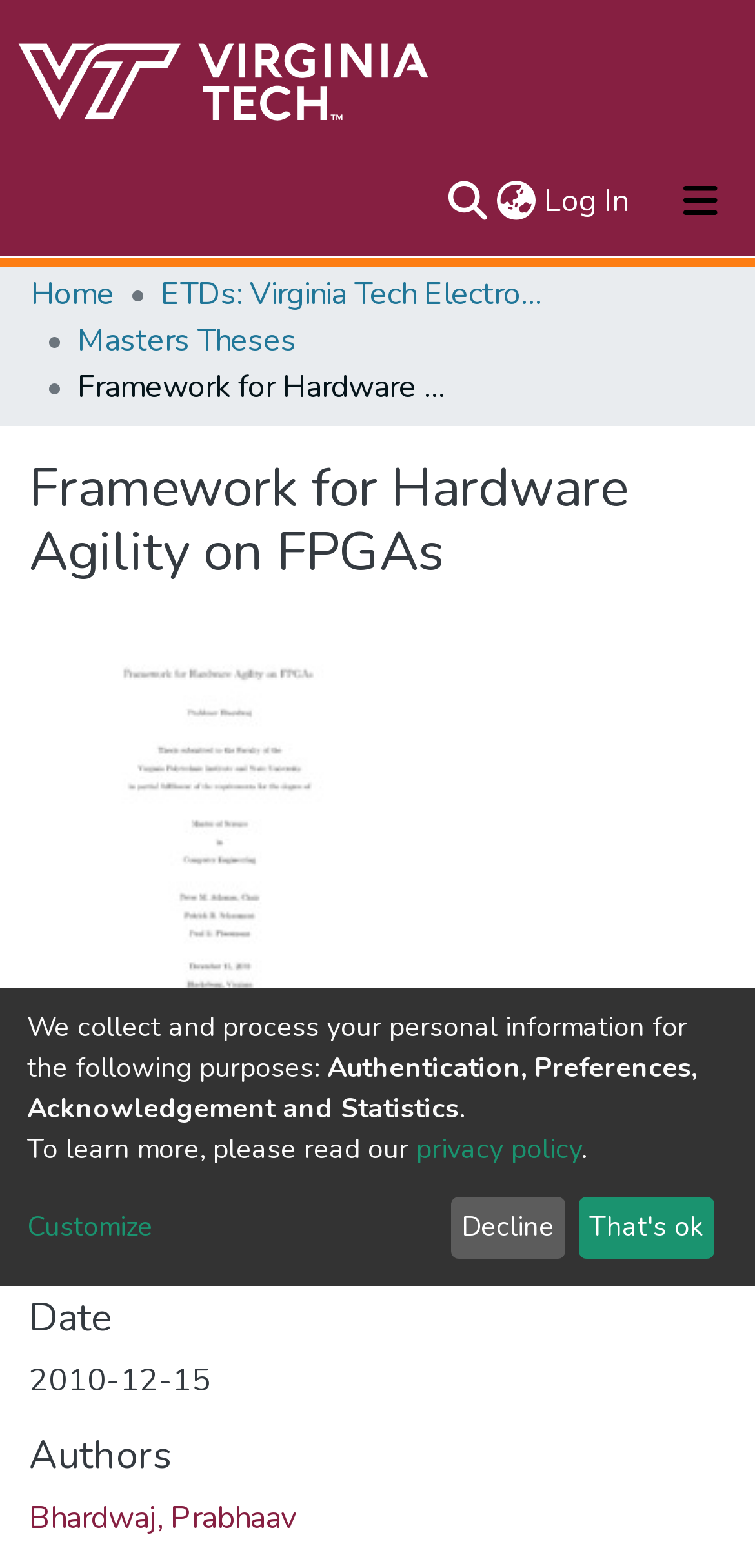Craft a detailed narrative of the webpage's structure and content.

The webpage appears to be a repository or a digital library page, specifically showcasing a thesis or dissertation titled "Framework for Hardware Agility on FPGAs". 

At the top of the page, there is a user profile bar with a repository logo on the left, a search bar in the middle, and a language switch button and a log-in button on the right. 

Below the user profile bar, there are three navigation bars: the main navigation bar, the breadcrumb navigation, and a third navigation bar. The main navigation bar has links to "About", "Communities & Collections", "All of VTechWorks", and "Statistics". The breadcrumb navigation shows the path from "Home" to "ETDs: Virginia Tech Electronic Theses and Dissertations" to "Masters Theses" and finally to the current page. 

The main content of the page is divided into sections. The first section has a heading "Framework for Hardware Agility on FPGAs" and displays the title of the thesis. Below this section, there is a section with a heading "Files" that lists a downloadable file "Bhardwaj_P_T_2010.pdf" with a size of 2.18 MB and a download count of 253. 

Further down, there are sections with headings "Date" and "Authors", displaying the date "2010-12-15" and the author "Bhardwaj, Prabhaav" respectively. 

At the bottom of the page, there is a notice about collecting and processing personal information, with links to a privacy policy and a "Customize" button. There are also two buttons, "Decline" and "That's ok", likely related to the privacy policy.